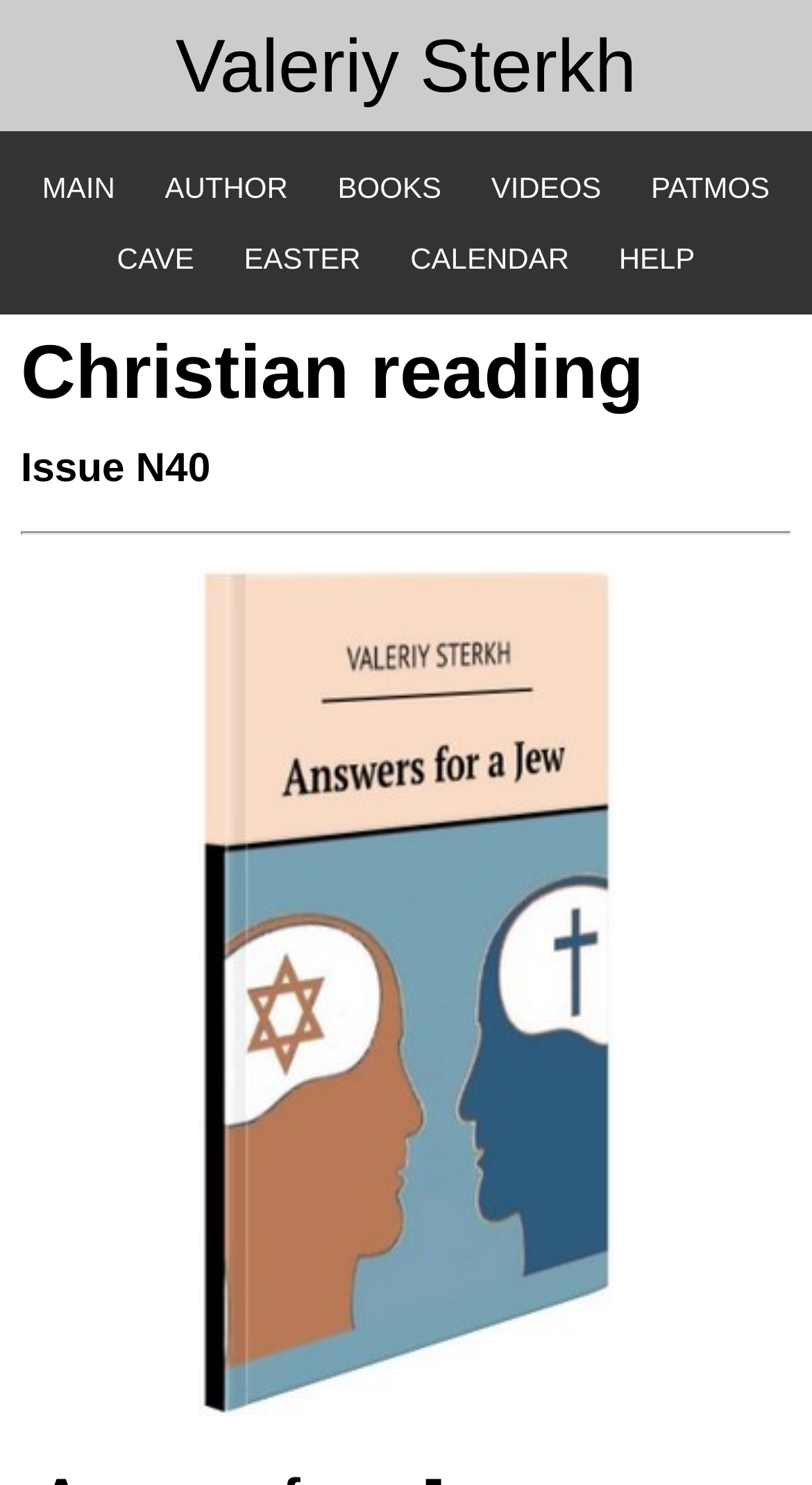Provide the bounding box coordinates of the HTML element described by the text: "Videos". The coordinates should be in the format [left, top, right, bottom] with values between 0 and 1.

[0.579, 0.103, 0.766, 0.15]